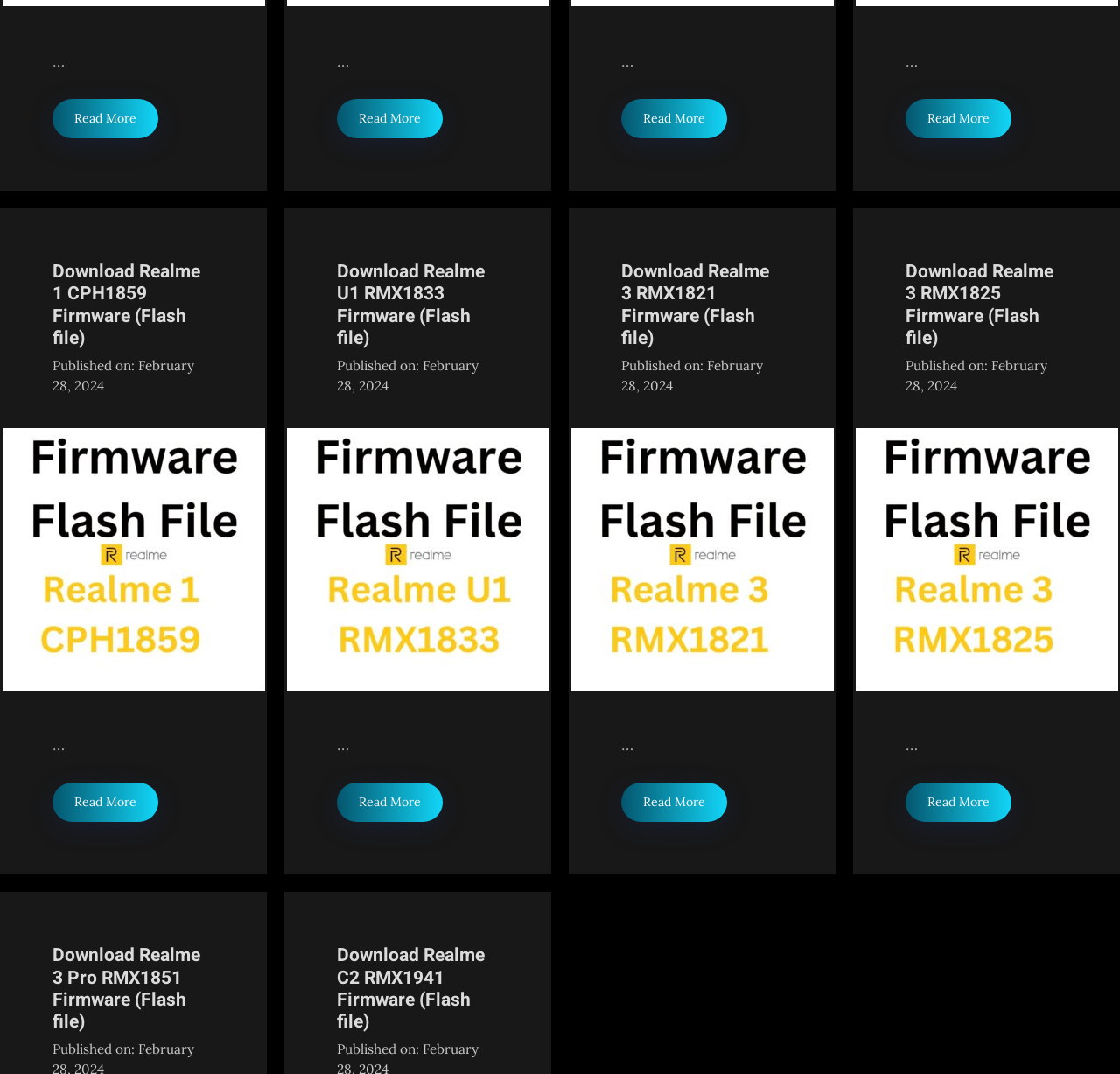Using the element description provided, determine the bounding box coordinates in the format (top-left x, top-left y, bottom-right x, bottom-right y). Ensure that all values are floating point numbers between 0 and 1. Element description: Read More

[0.809, 0.729, 0.903, 0.766]